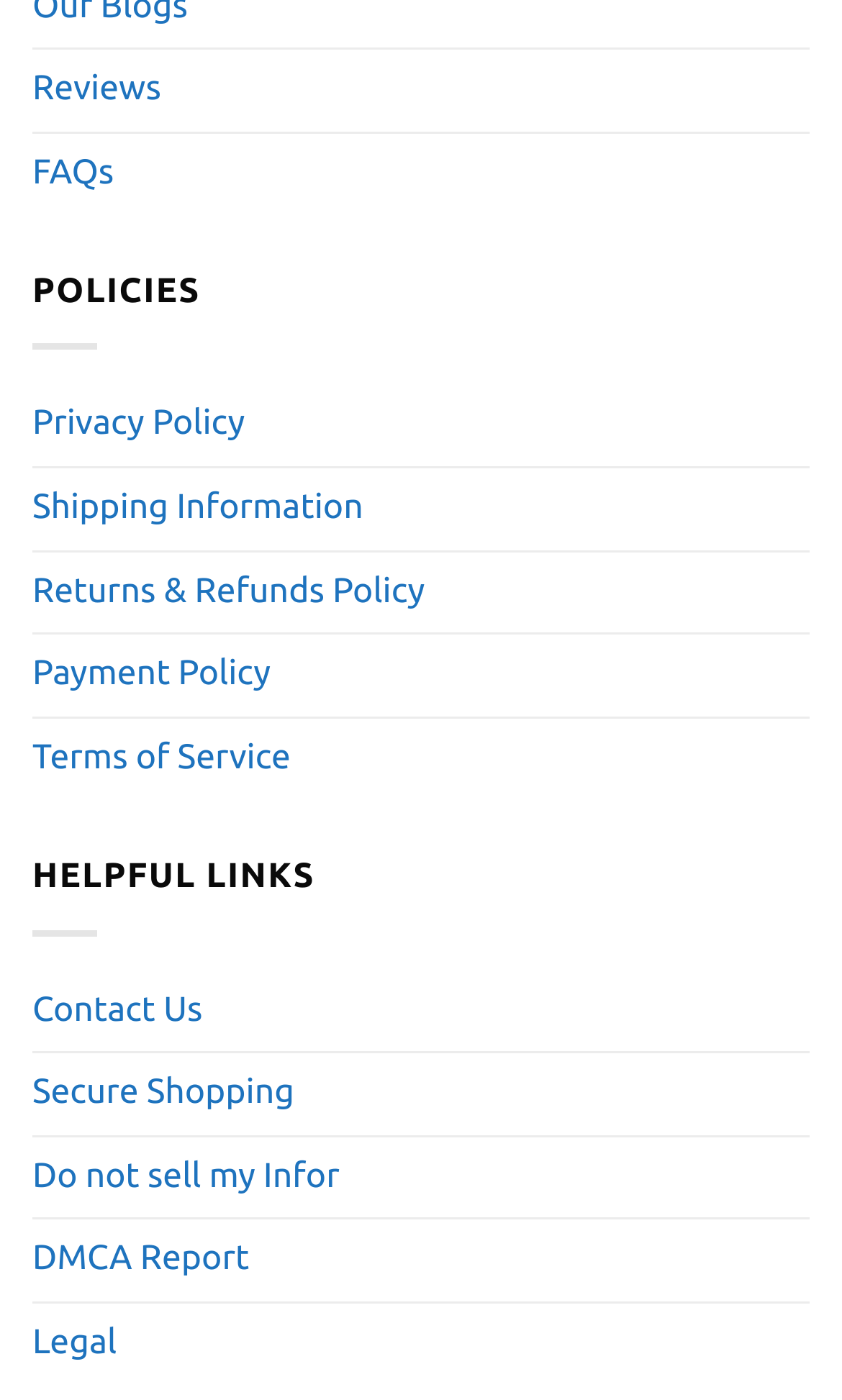How many links are under the 'HELPFUL LINKS' section?
Look at the image and provide a short answer using one word or a phrase.

5